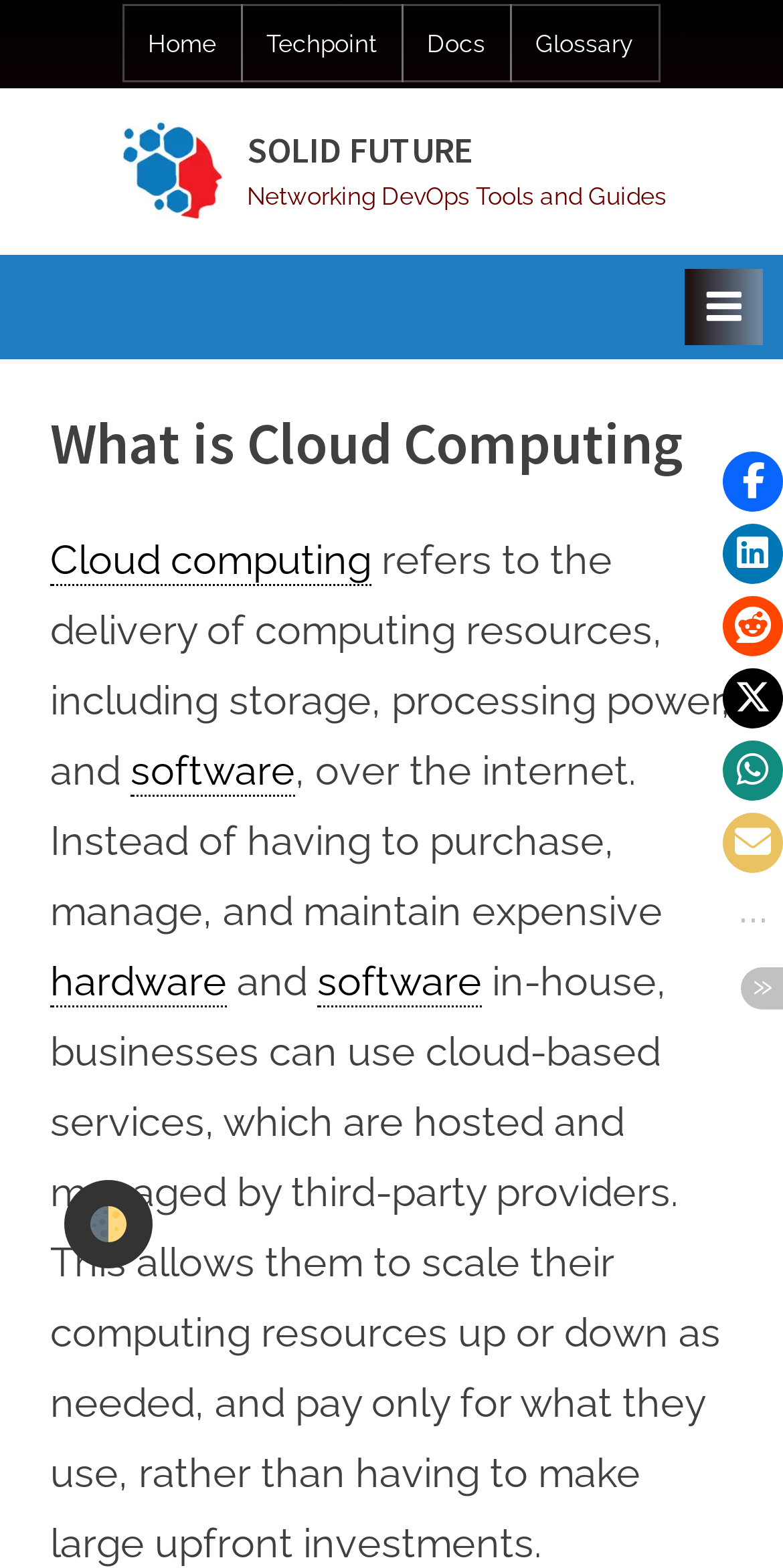Locate the bounding box coordinates of the area where you should click to accomplish the instruction: "Go to Home page".

[0.188, 0.019, 0.276, 0.039]